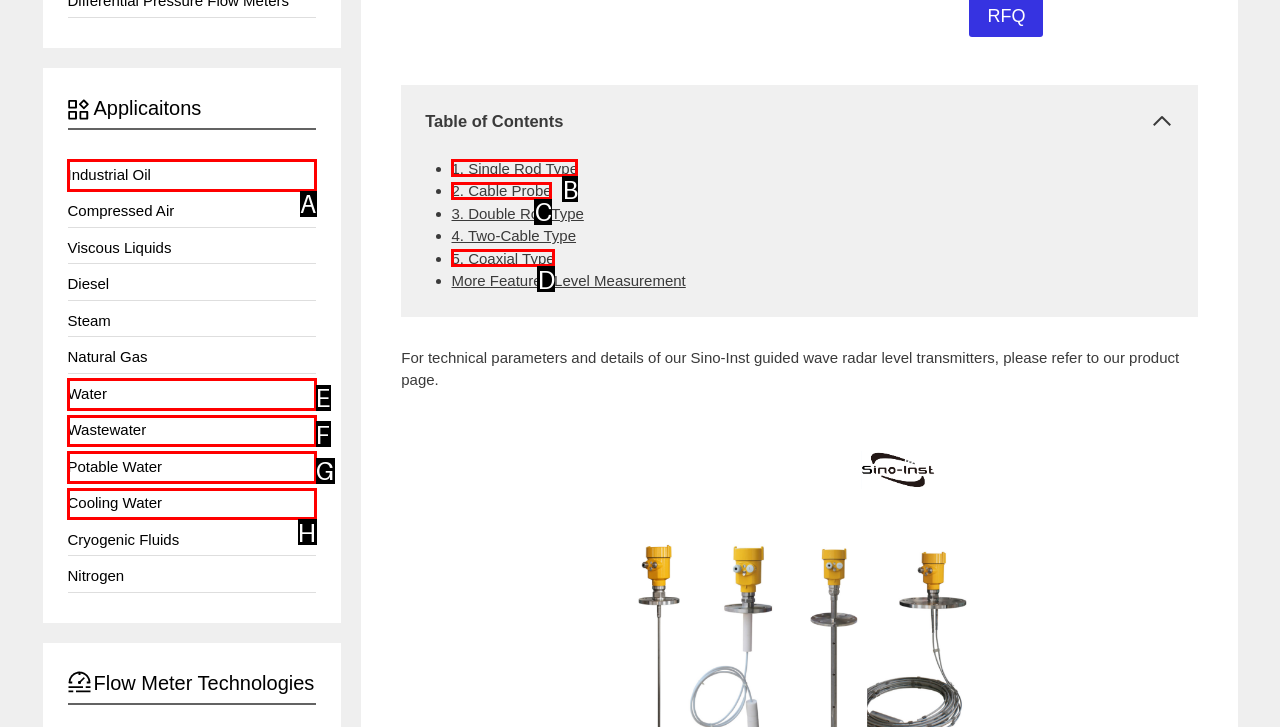Tell me the letter of the HTML element that best matches the description: 5. Coaxial type from the provided options.

D